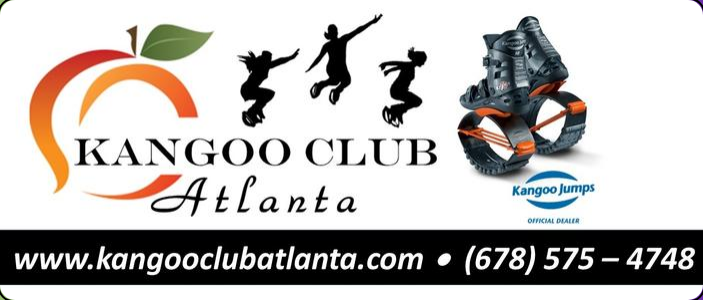Provide a brief response to the question below using one word or phrase:
What is the atmosphere promoted by the image?

Energetic and welcoming